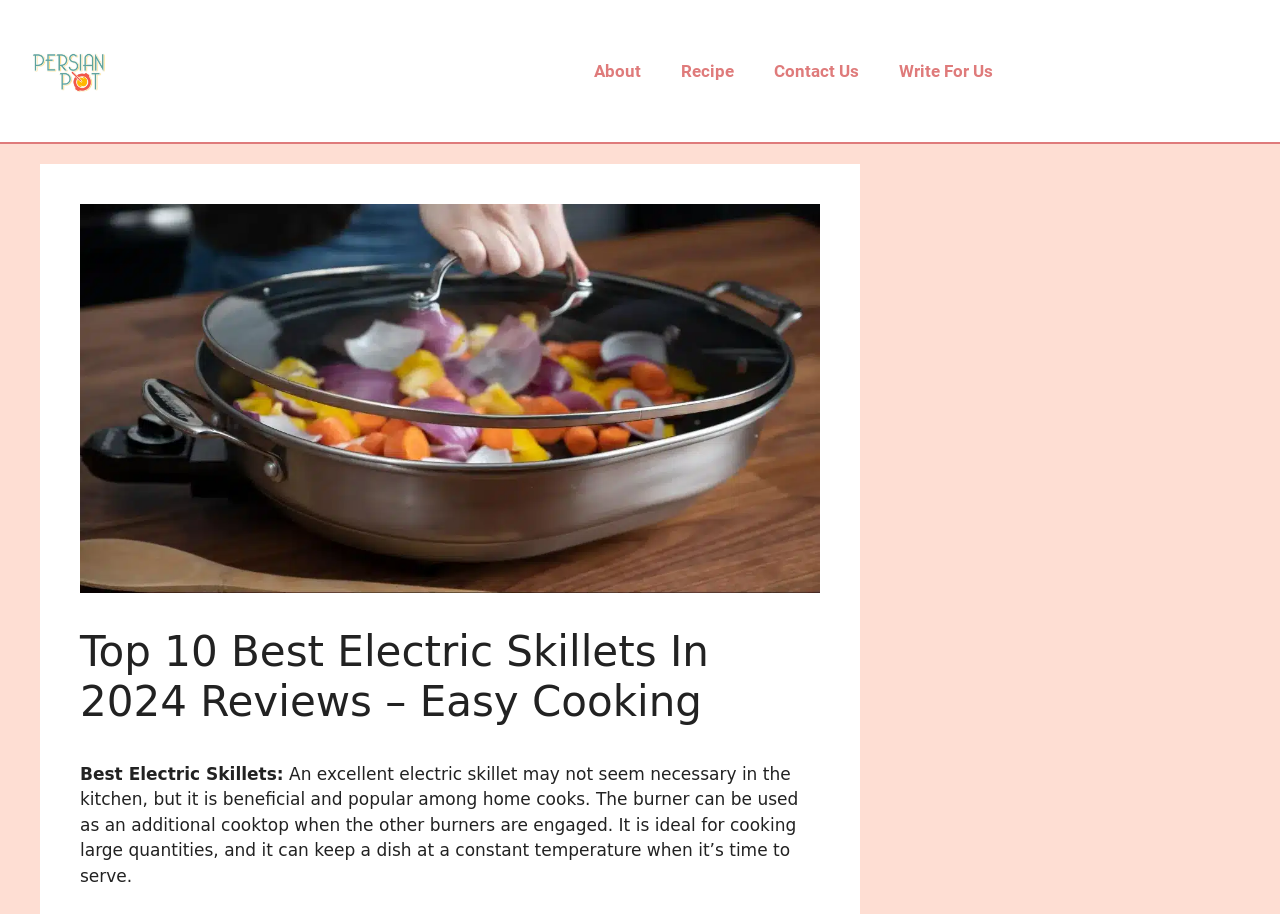Please identify and generate the text content of the webpage's main heading.

Top 10 Best Electric Skillets In 2024 Reviews – Easy Cooking